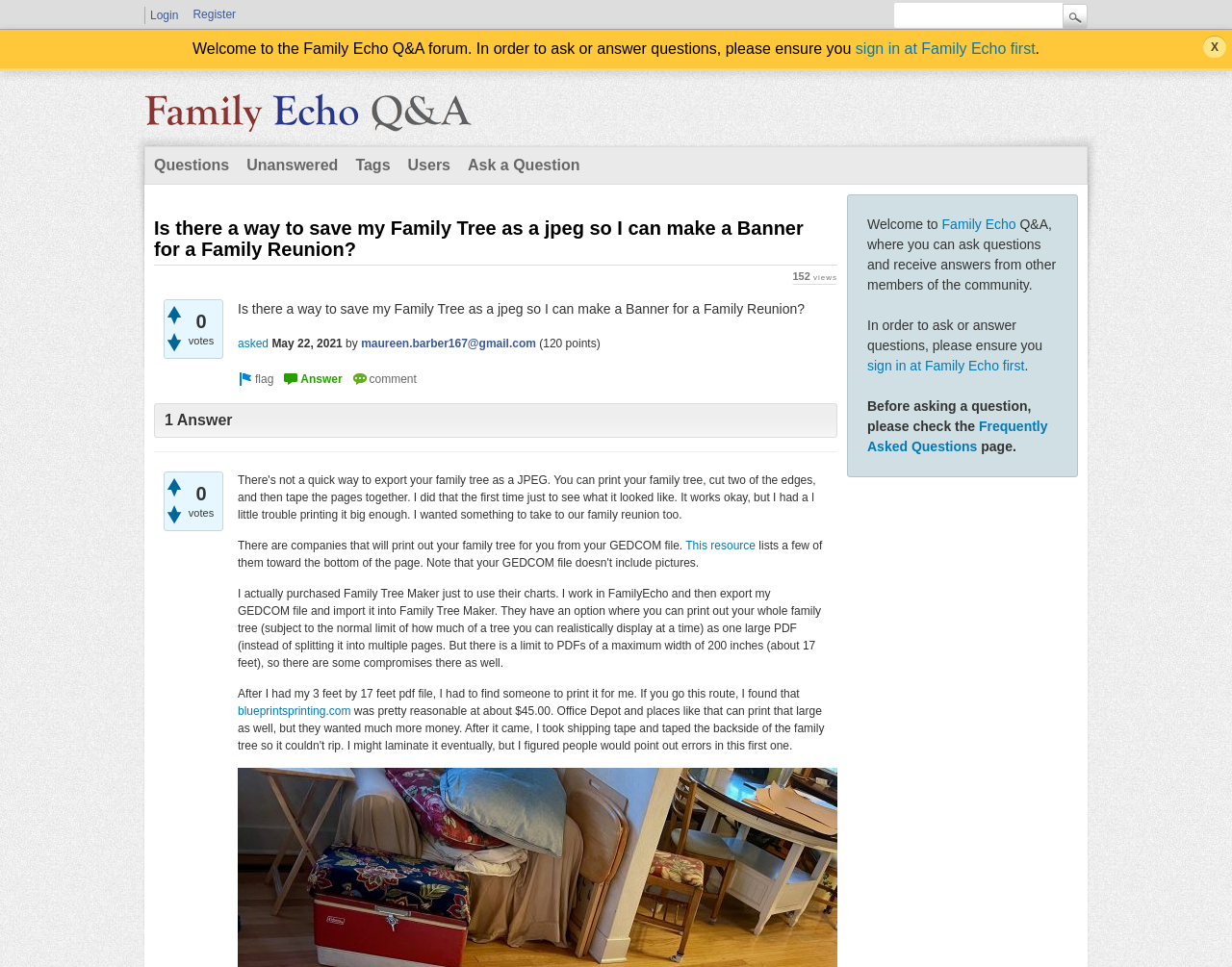Find the bounding box coordinates for the element that must be clicked to complete the instruction: "Ask a question". The coordinates should be four float numbers between 0 and 1, indicated as [left, top, right, bottom].

[0.373, 0.152, 0.478, 0.19]